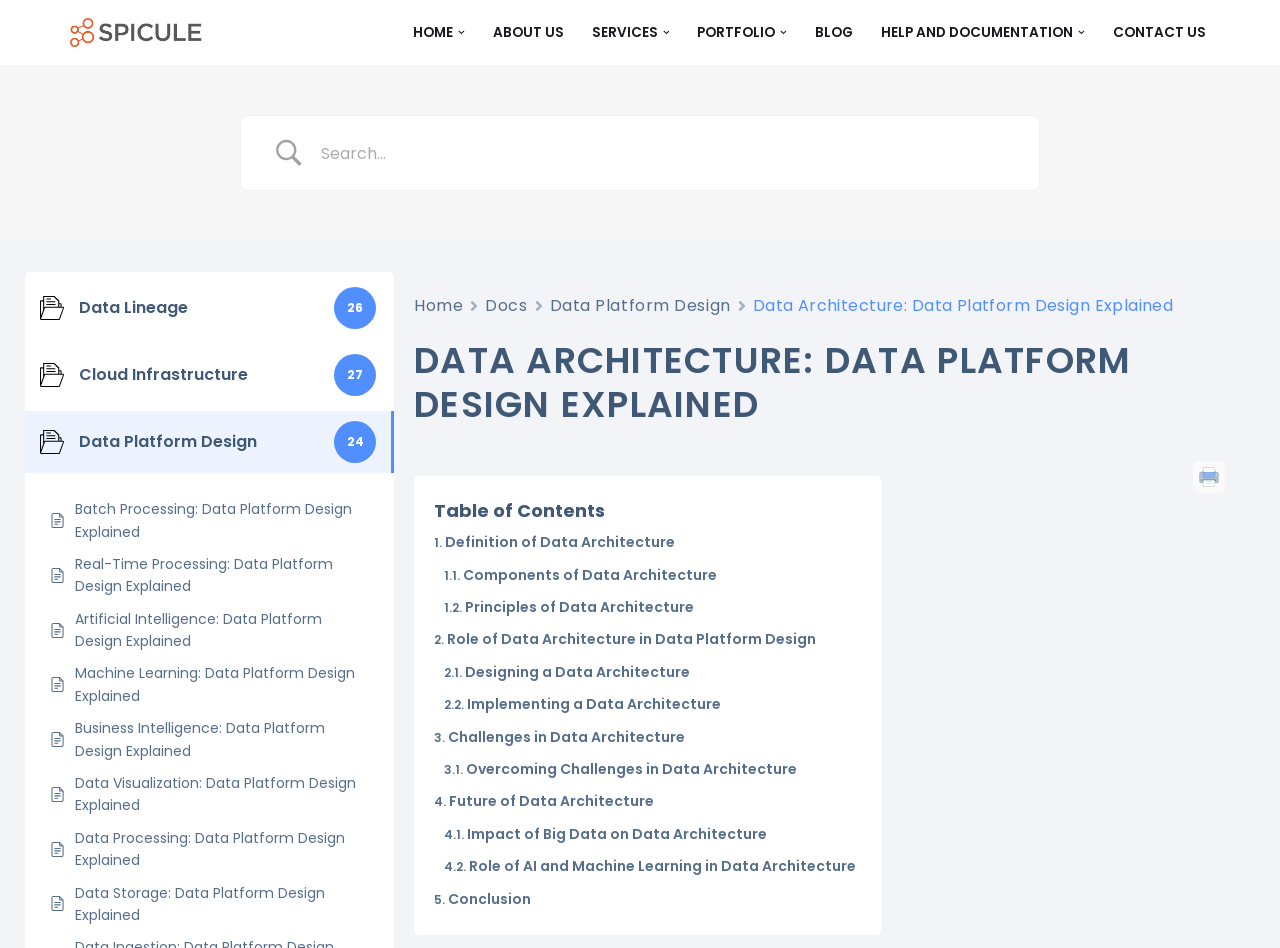Pinpoint the bounding box coordinates of the clickable area necessary to execute the following instruction: "Open the 'SERVICES' submenu". The coordinates should be given as four float numbers between 0 and 1, namely [left, top, right, bottom].

[0.462, 0.021, 0.514, 0.048]